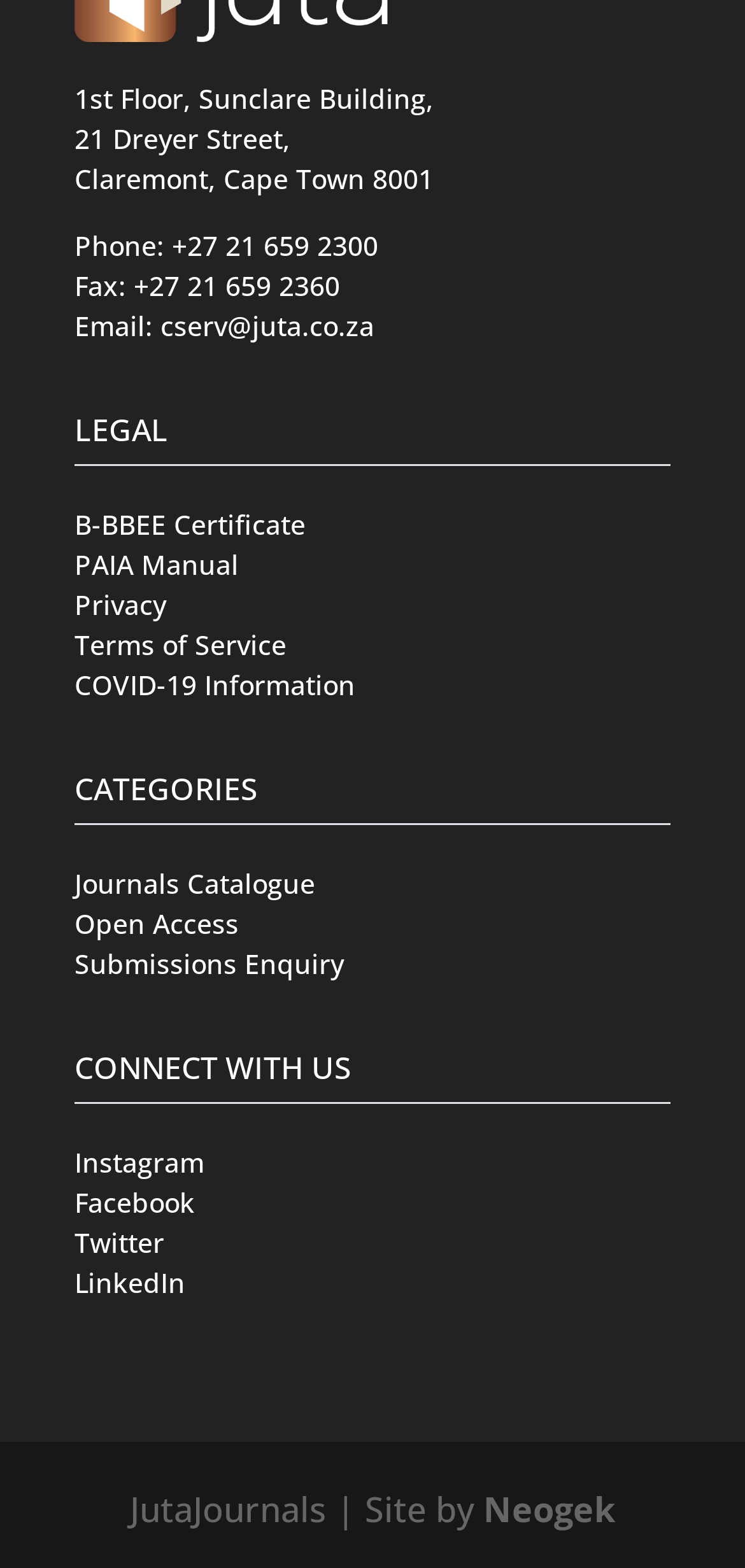Find the bounding box coordinates of the element I should click to carry out the following instruction: "Visit Journals Catalogue".

[0.1, 0.552, 0.423, 0.575]